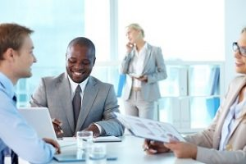Explain the details of the image you are viewing.

In a modern office setting, three professionals engage in a collaborative meeting. Two men, dressed in formal suits, sit at a sleek table, exchanging ideas and discussing documents, while one of them takes notes on a tablet. The man on the left, with light hair, appears attentive, while the smiling man in the center, who has darker skin, exudes confidence and enthusiasm. In the background, a woman in a stylish outfit is engaged in a phone conversation, adding to the dynamic atmosphere. This image emphasizes teamwork and communication in a professional environment, likely related to topics of insurance or business strategy, reflecting the ongoing conversation about the importance of providing insurance for expatriate employees and navigating the increasing costs of private health insurance.